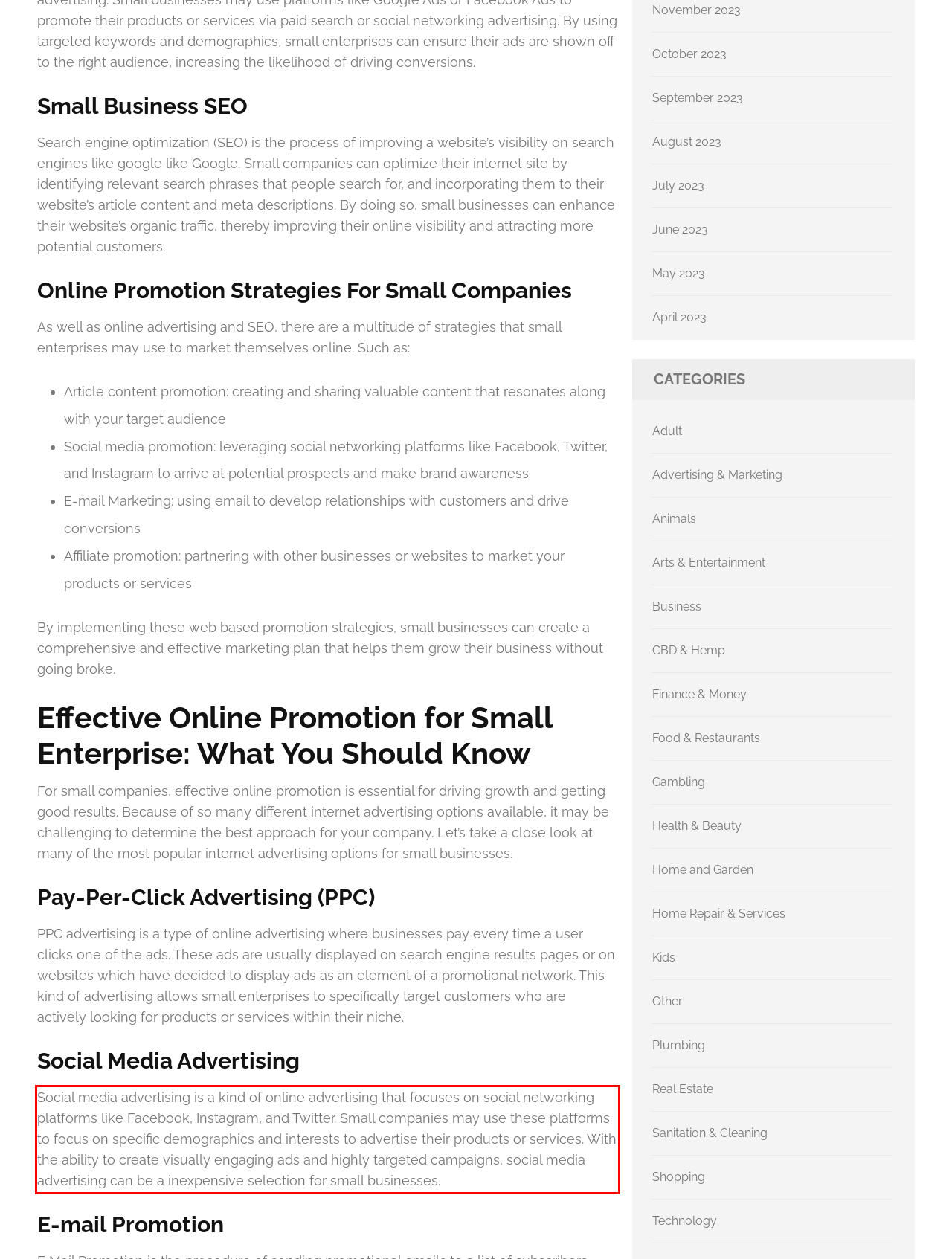Please identify the text within the red rectangular bounding box in the provided webpage screenshot.

Social media advertising is a kind of online advertising that focuses on social networking platforms like Facebook, Instagram, and Twitter. Small companies may use these platforms to focus on specific demographics and interests to advertise their products or services. With the ability to create visually engaging ads and highly targeted campaigns, social media advertising can be a inexpensive selection for small businesses.